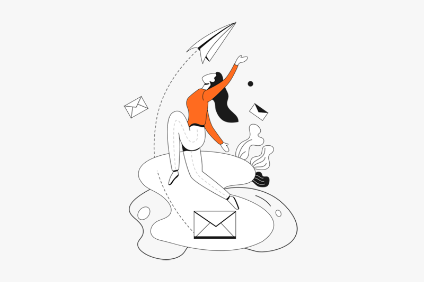Respond with a single word or phrase for the following question: 
What are the outlines below the person?

Envelopes